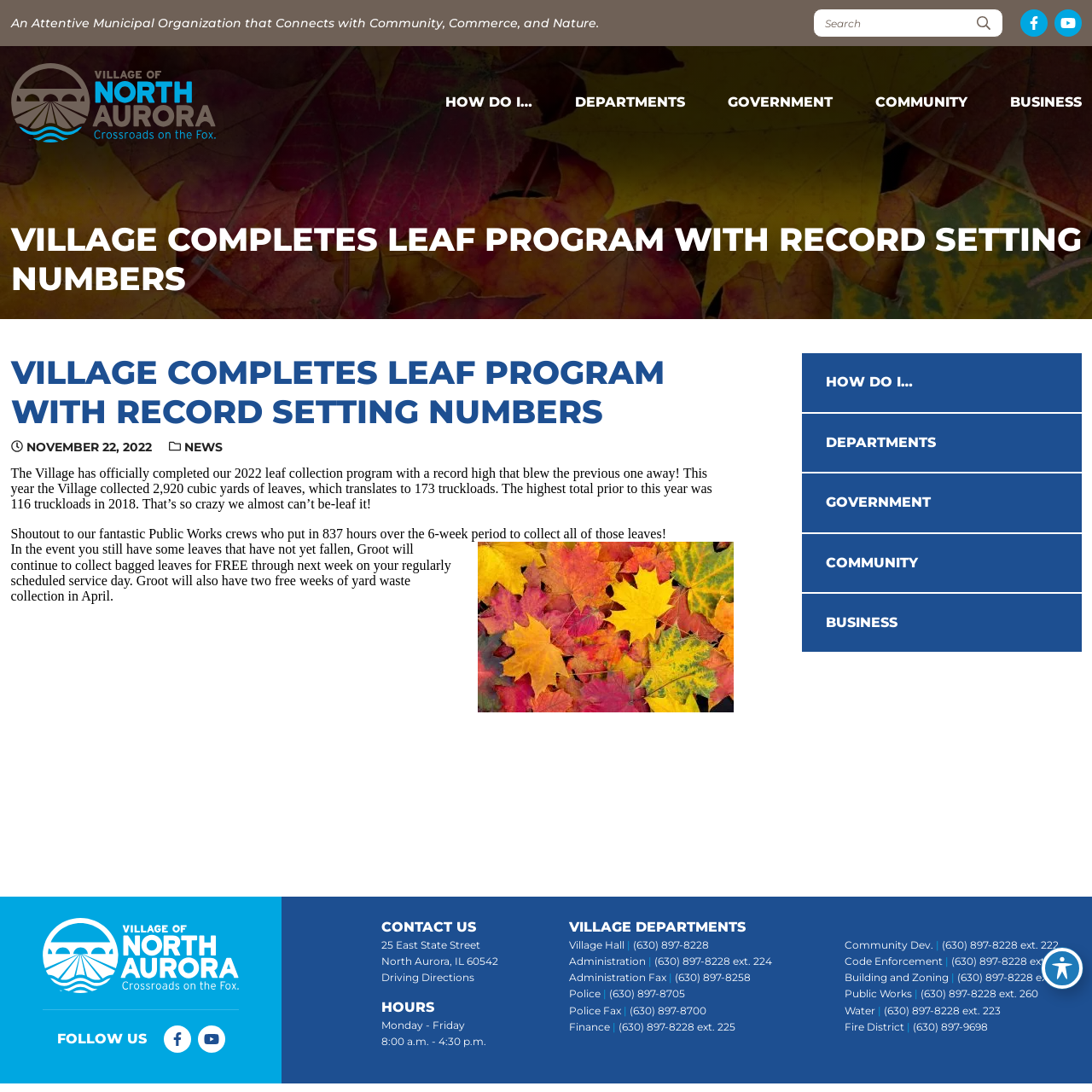Determine the bounding box coordinates of the section I need to click to execute the following instruction: "Search for something". Provide the coordinates as four float numbers between 0 and 1, i.e., [left, top, right, bottom].

[0.745, 0.008, 0.918, 0.035]